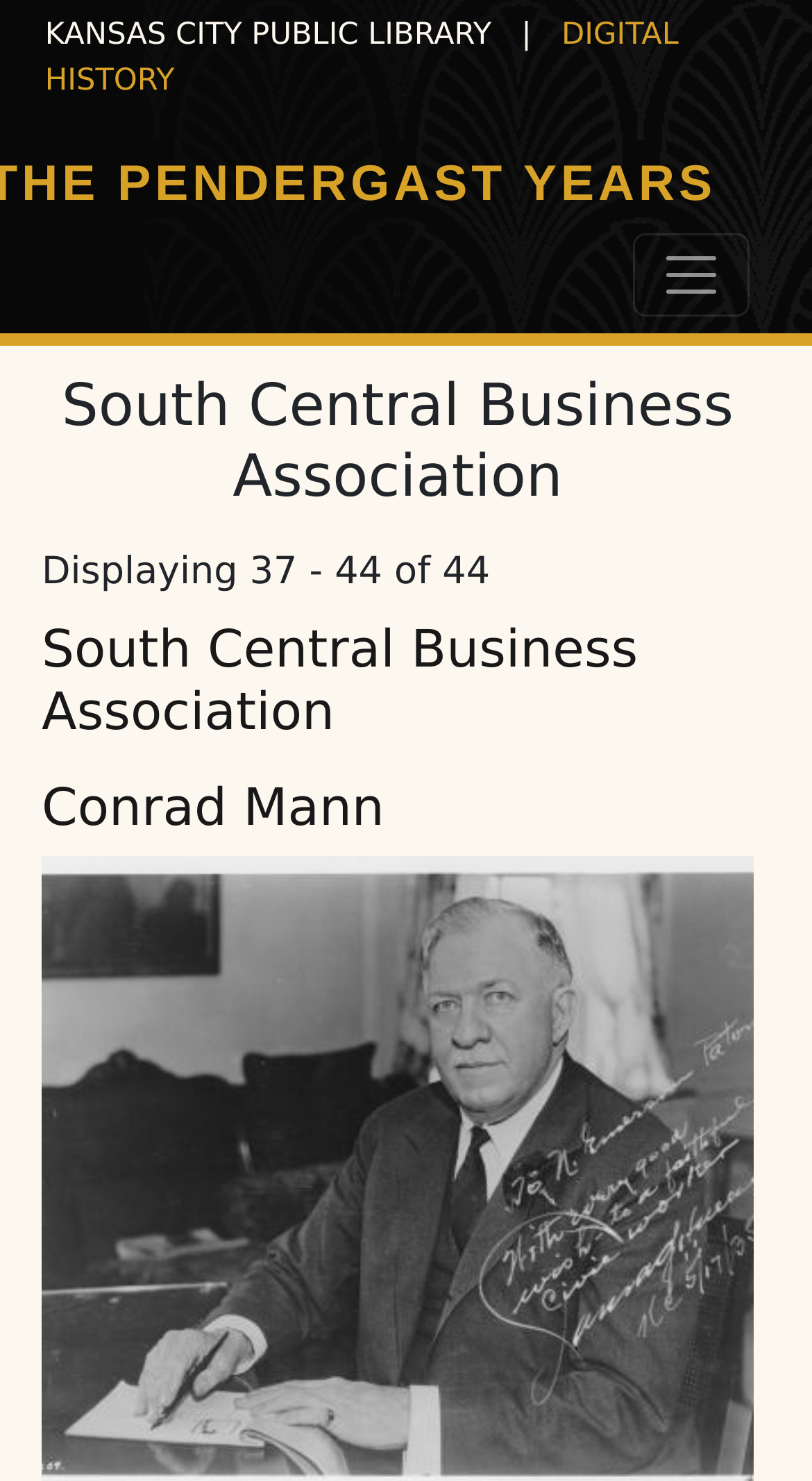Use one word or a short phrase to answer the question provided: 
How many total items are there?

44